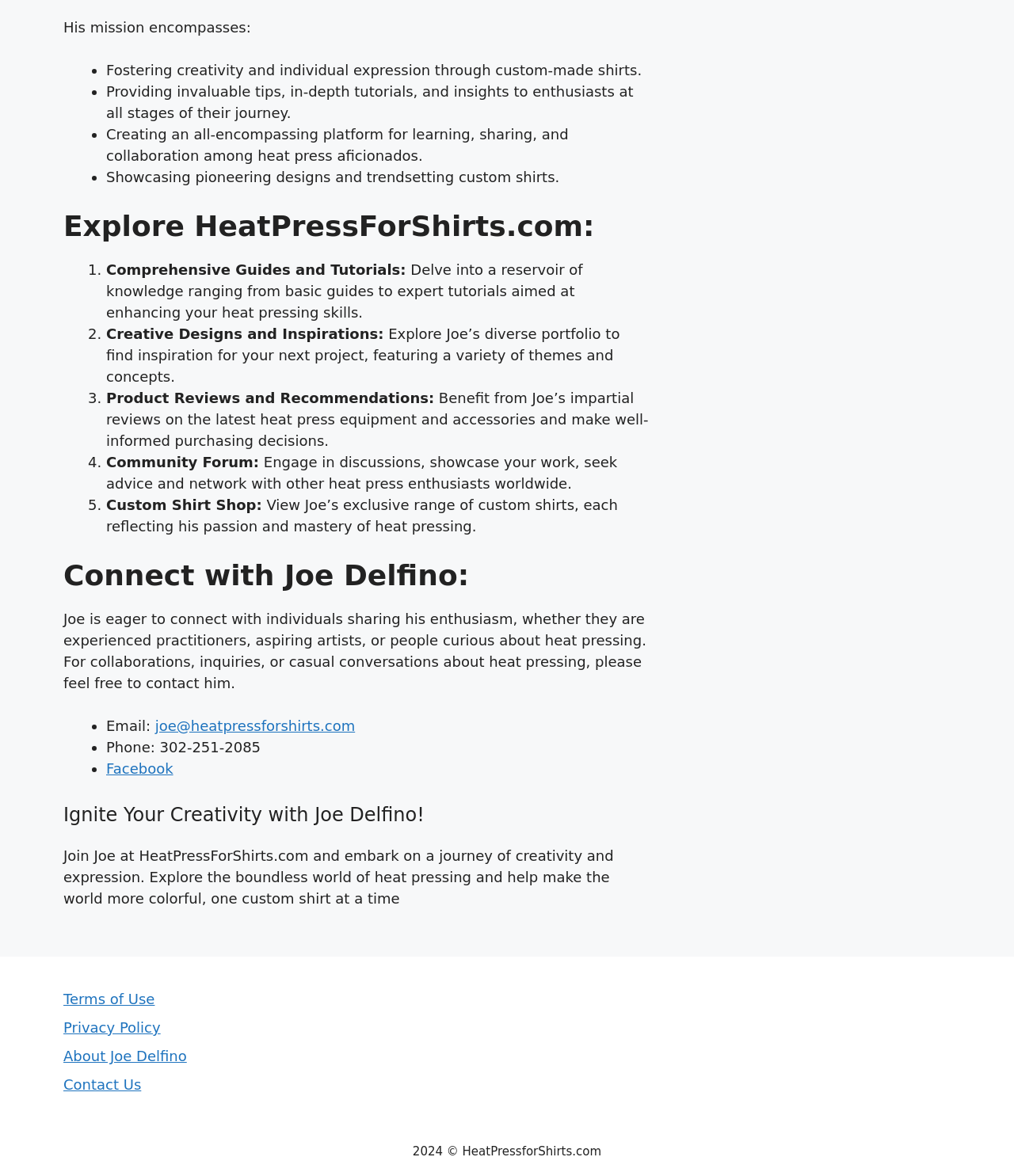What is the phone number to contact Joe Delfino?
Based on the image content, provide your answer in one word or a short phrase.

302-251-2085